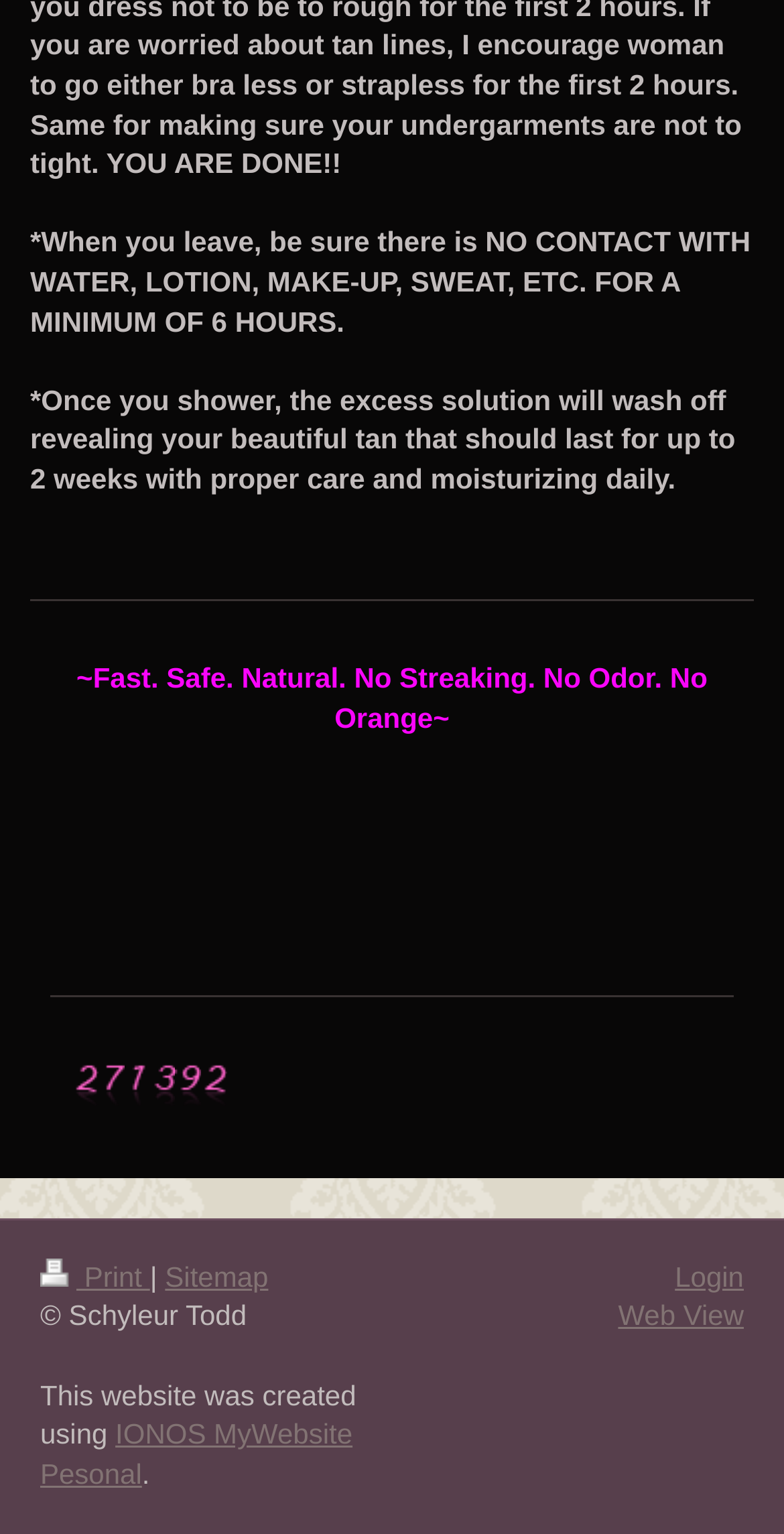Examine the screenshot and answer the question in as much detail as possible: What is the expected duration of the tan?

The webpage states that with proper care and moisturizing daily, the tan should last for up to 2 weeks.